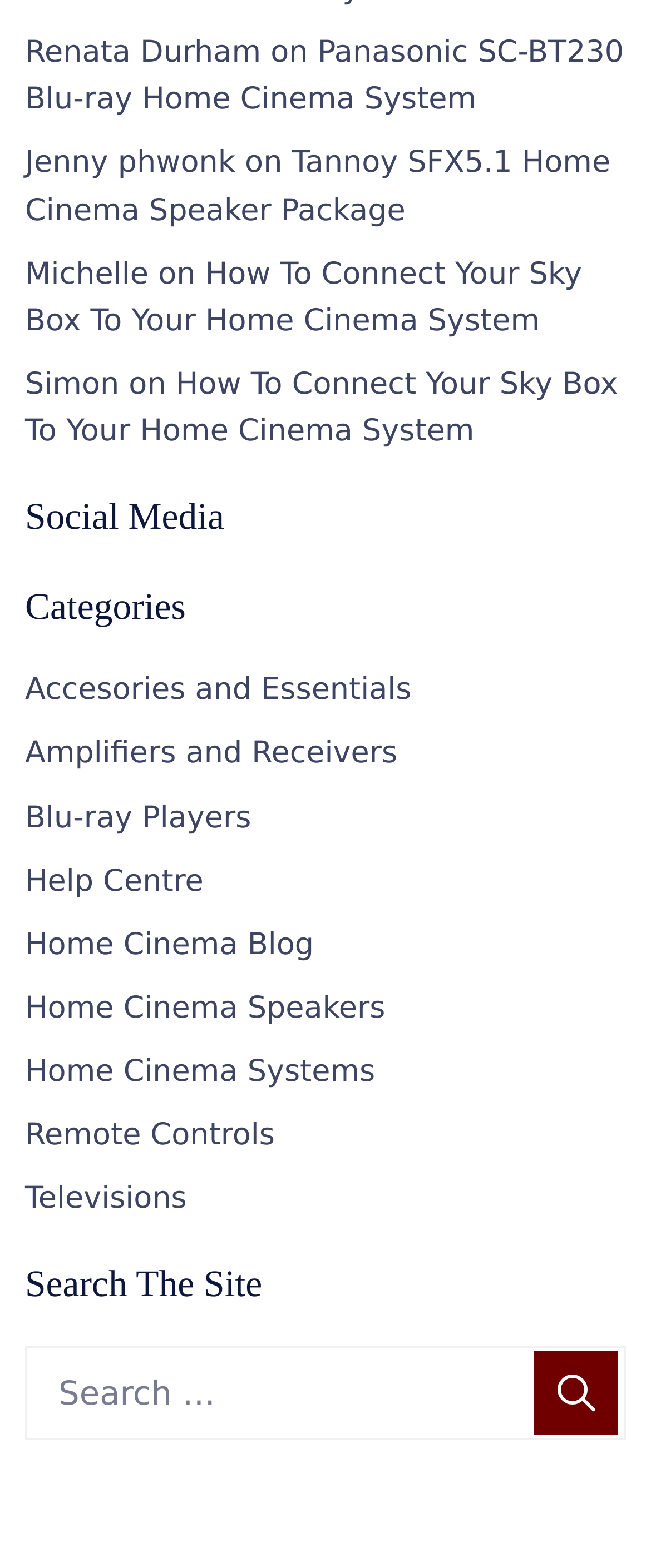Pinpoint the bounding box coordinates of the clickable area necessary to execute the following instruction: "Search for home cinema systems". The coordinates should be given as four float numbers between 0 and 1, namely [left, top, right, bottom].

[0.038, 0.858, 0.962, 0.918]